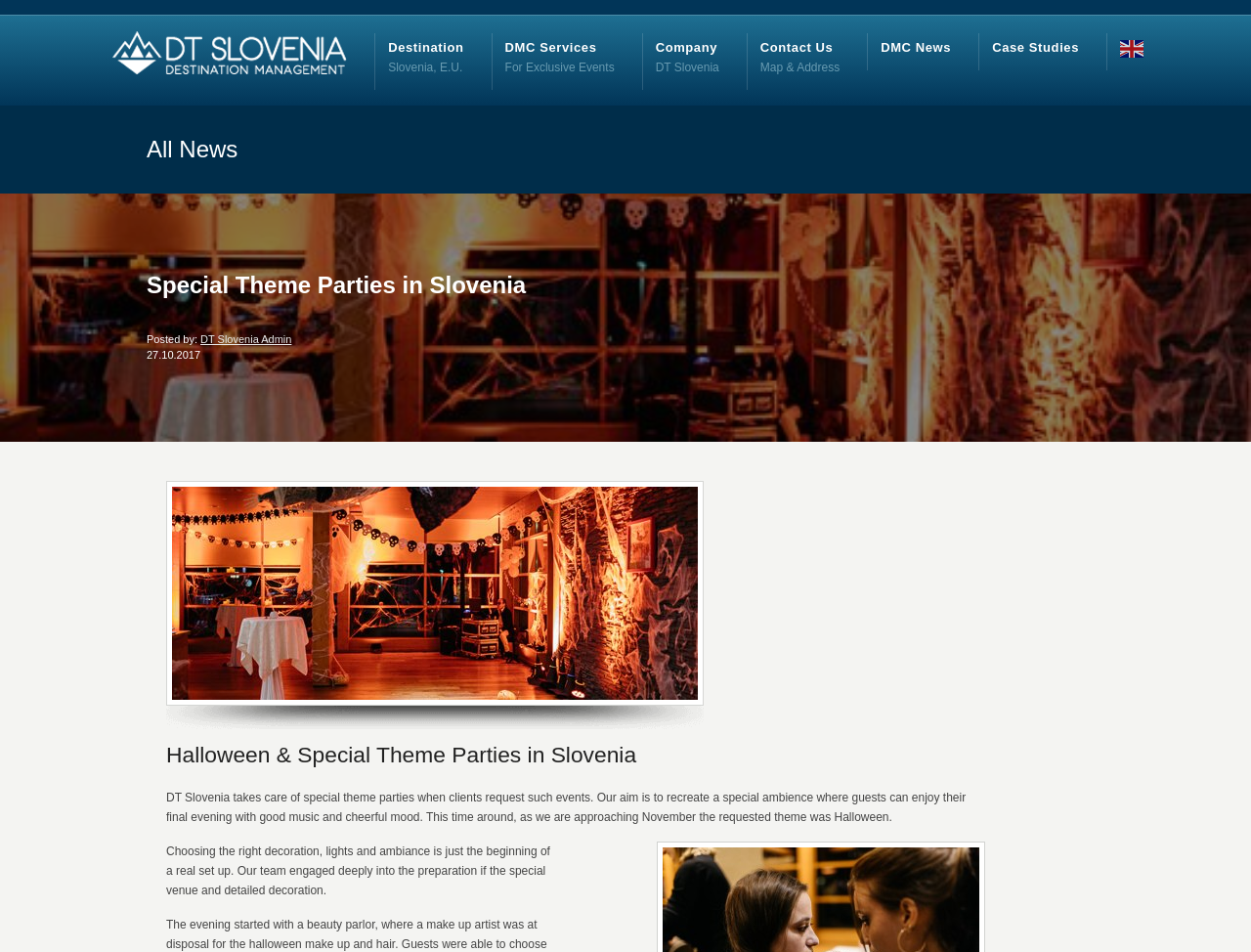Identify the bounding box for the UI element specified in this description: "parent_node: Destination". The coordinates must be four float numbers between 0 and 1, formatted as [left, top, right, bottom].

[0.09, 0.033, 0.277, 0.084]